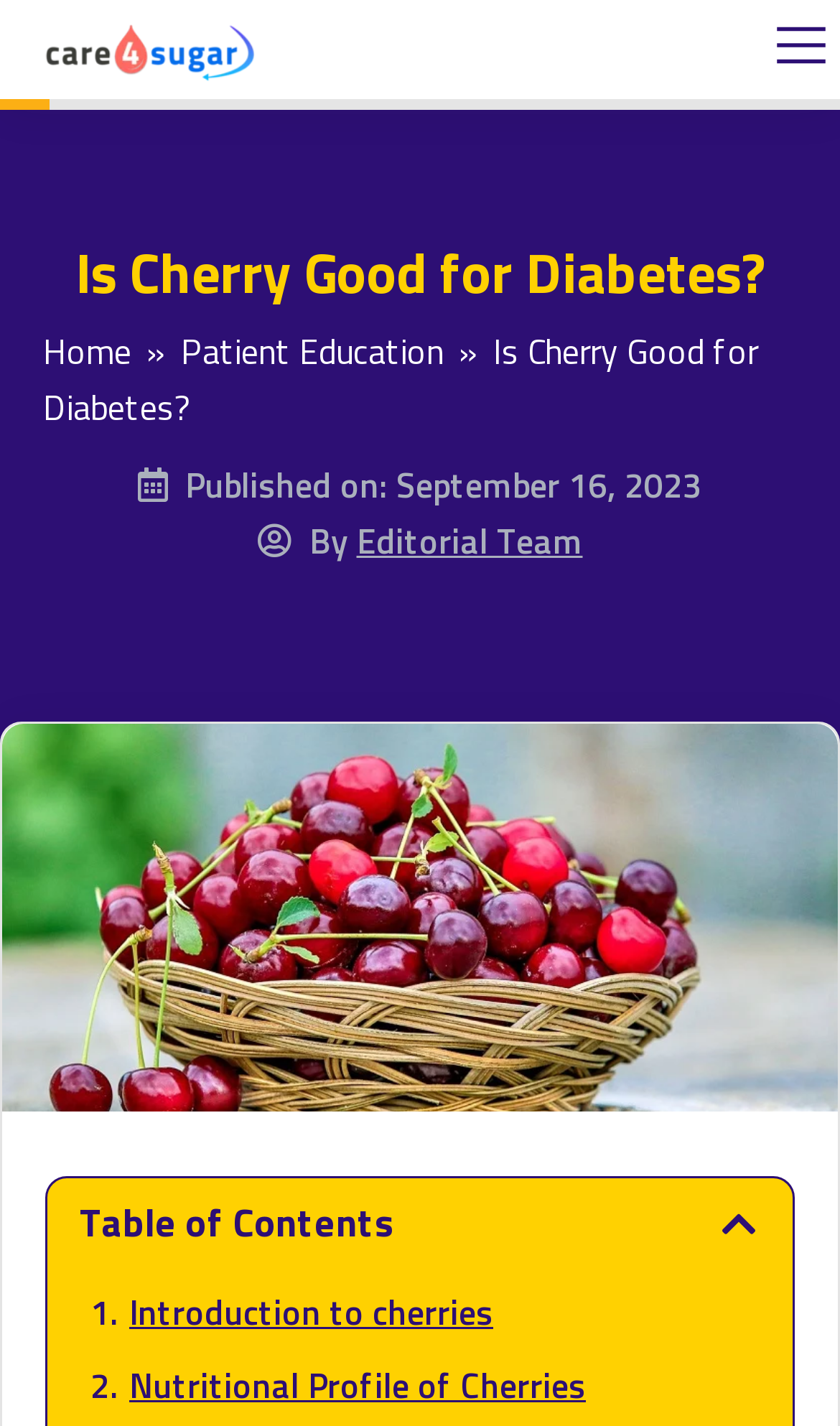Identify the bounding box for the described UI element: "Impressum".

None